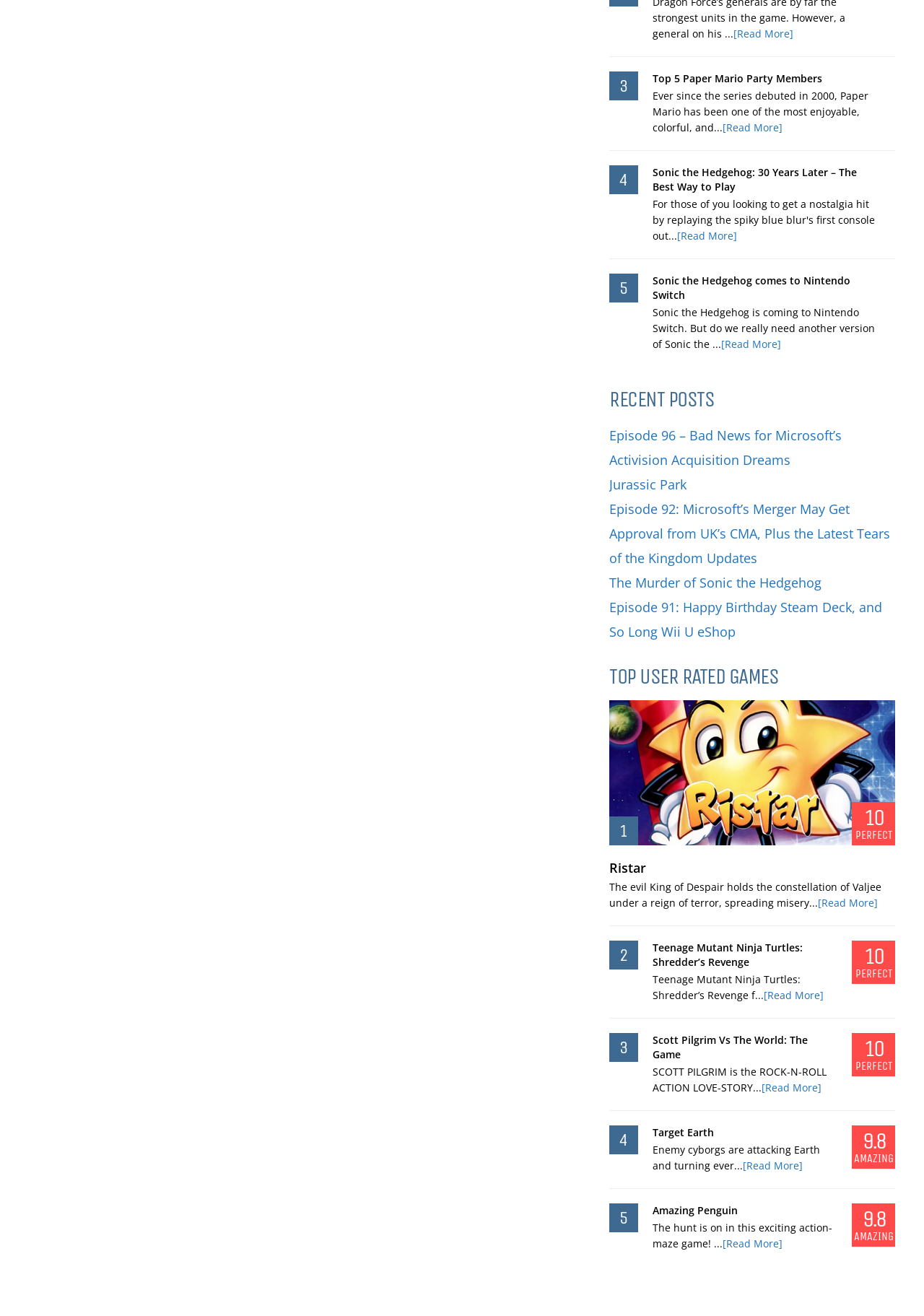Provide a brief response in the form of a single word or phrase:
How many recent posts are listed?

5